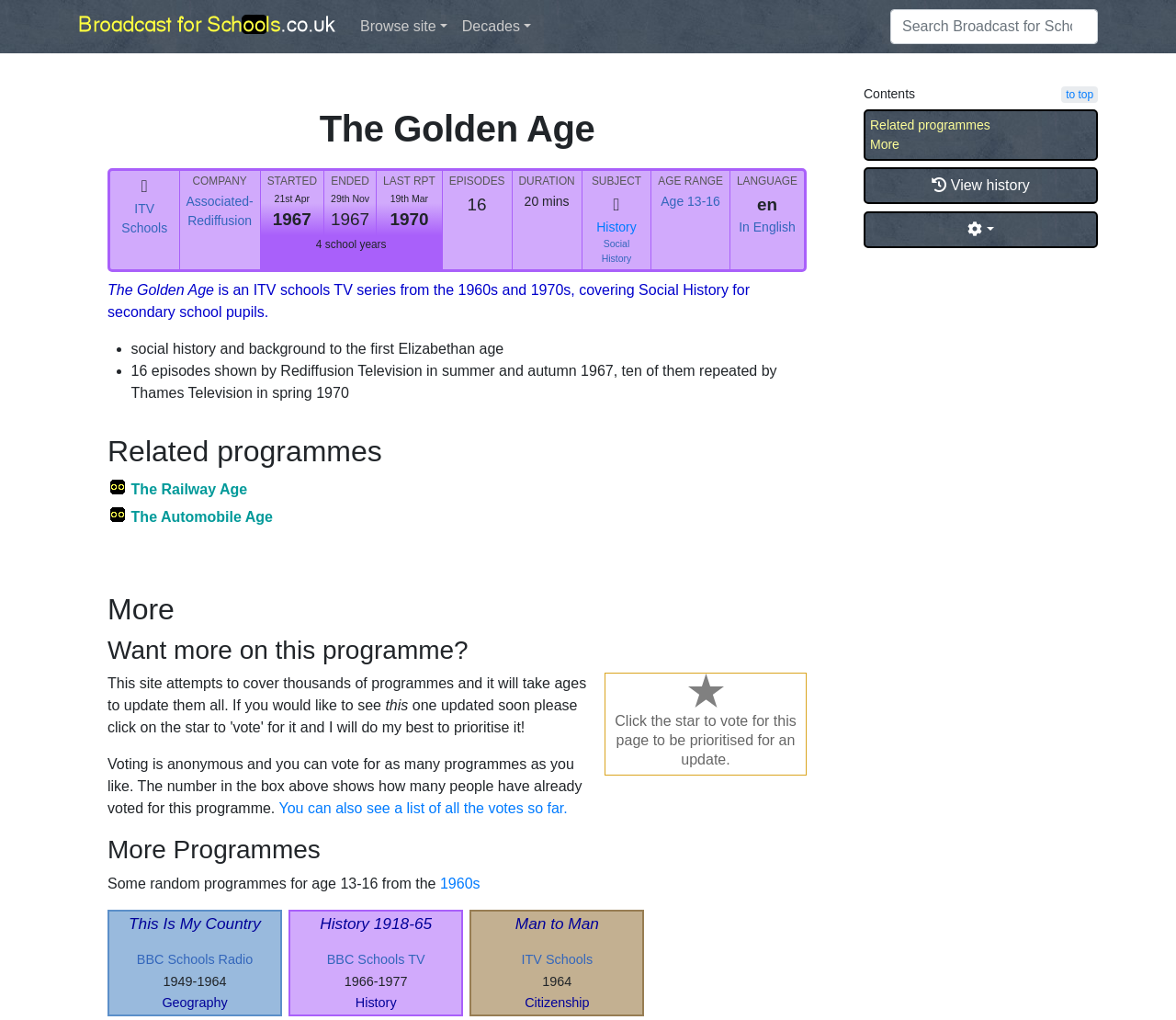How many episodes are there in the series? Examine the screenshot and reply using just one word or a brief phrase.

16